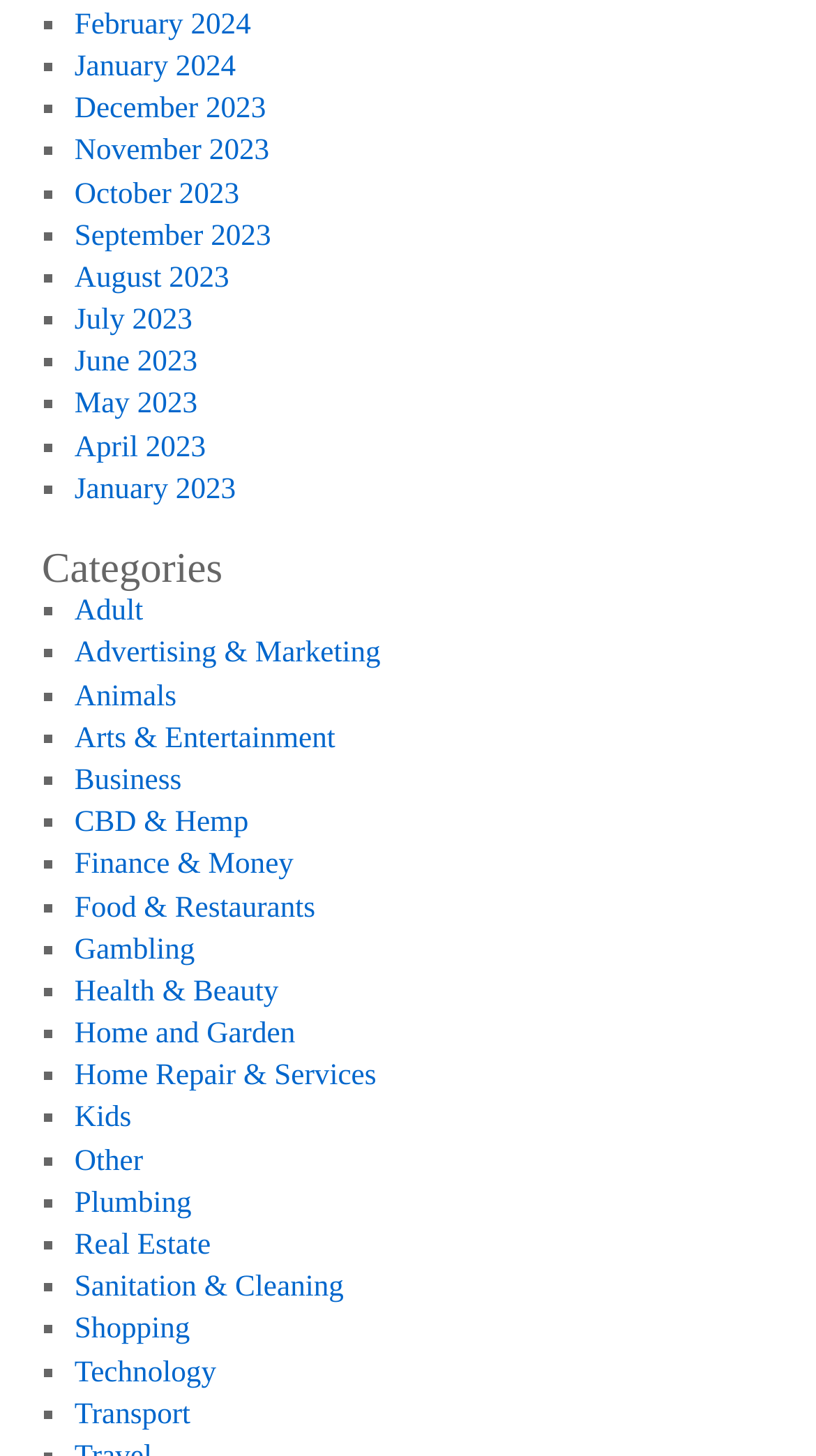Please identify the bounding box coordinates of the area that needs to be clicked to follow this instruction: "Go to December 2023".

[0.091, 0.063, 0.326, 0.086]